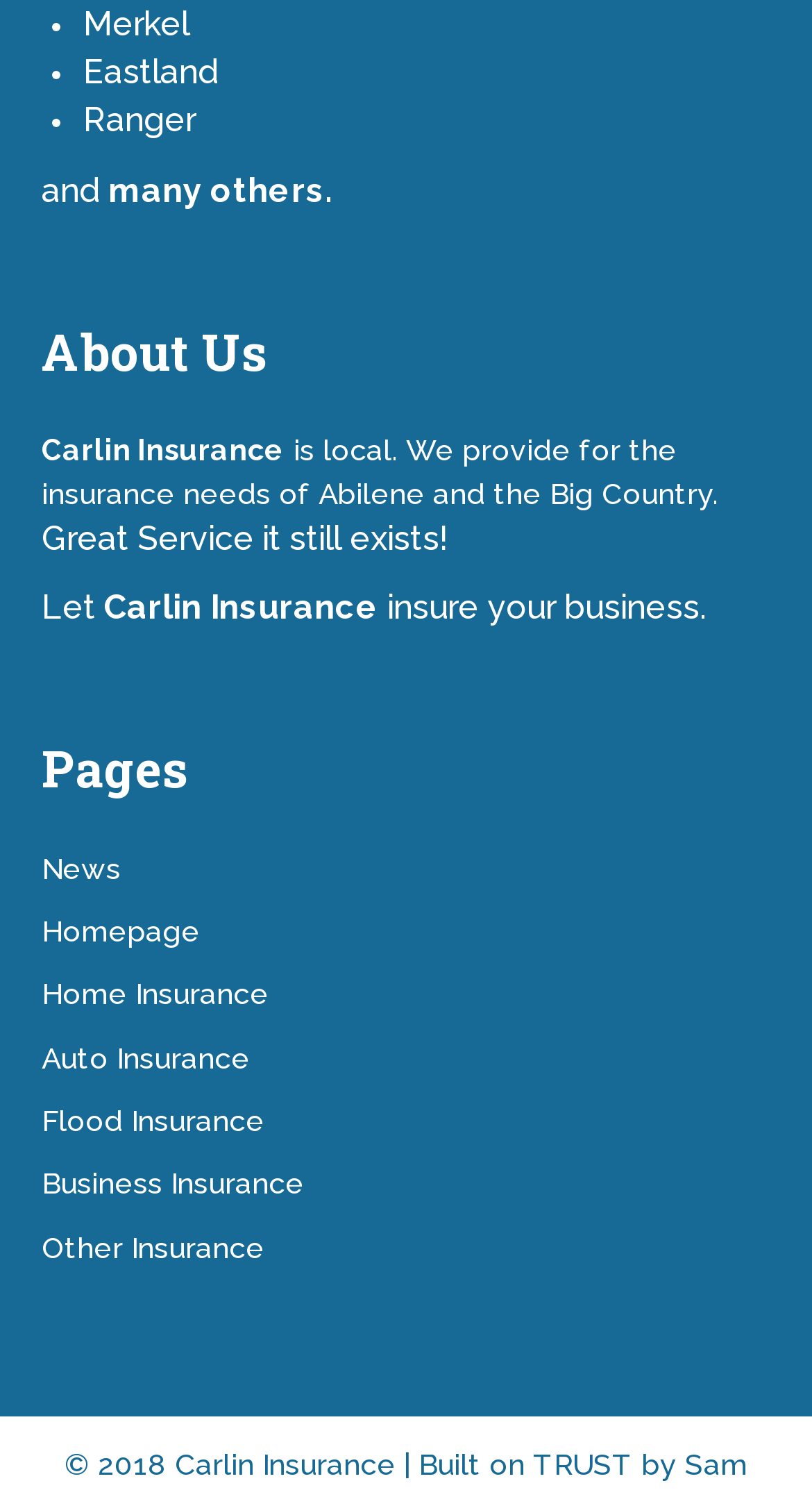Find the bounding box coordinates for the HTML element described as: "Homepage". The coordinates should consist of four float values between 0 and 1, i.e., [left, top, right, bottom].

[0.051, 0.607, 0.246, 0.63]